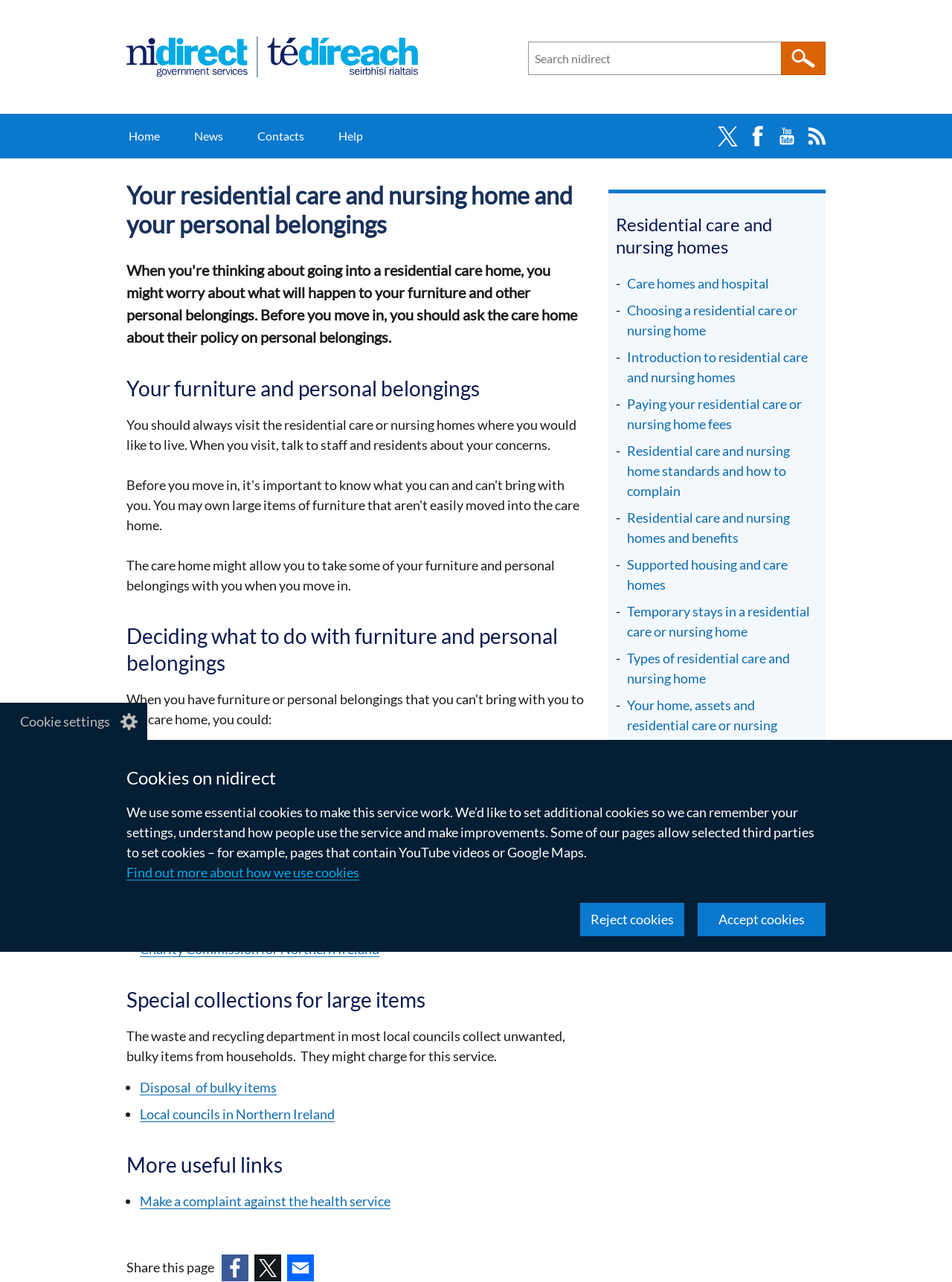Show the bounding box coordinates for the element that needs to be clicked to execute the following instruction: "Read about cookies on nidirect". Provide the coordinates in the form of four float numbers between 0 and 1, i.e., [left, top, right, bottom].

[0.133, 0.598, 0.867, 0.615]